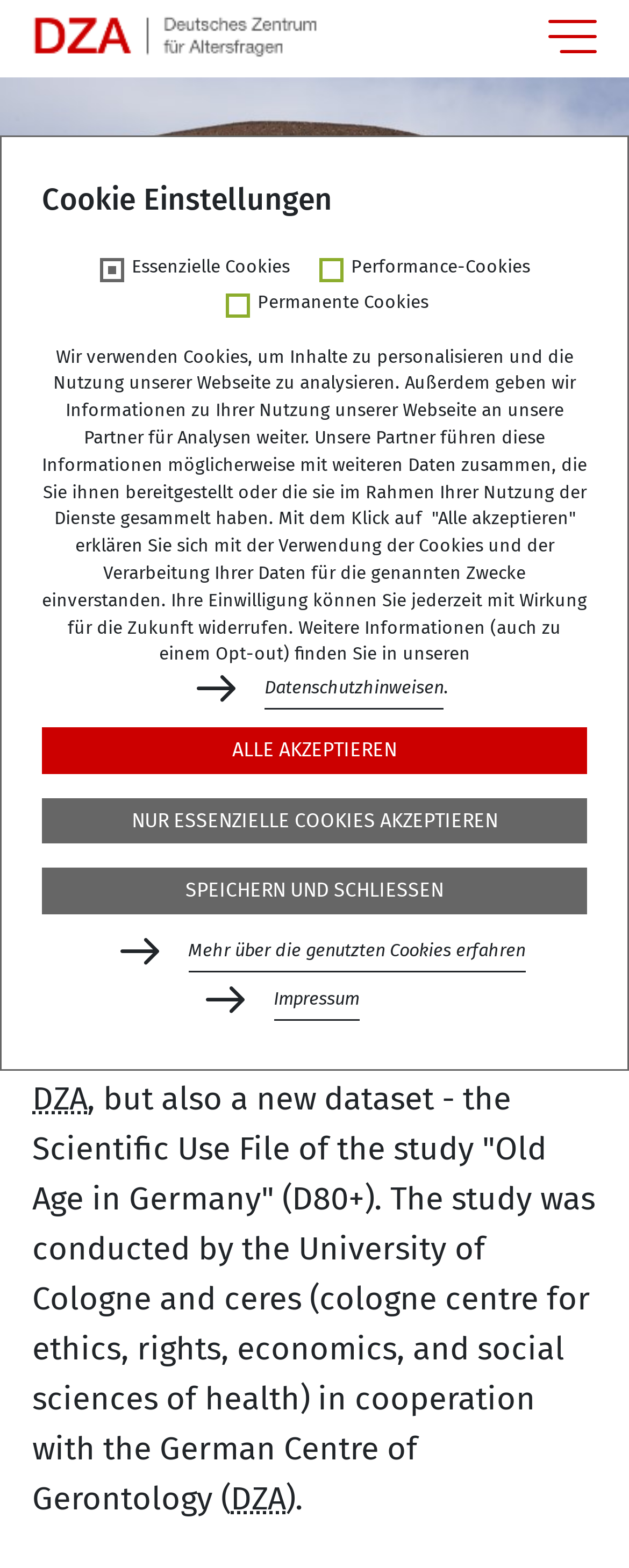Find and extract the text of the primary heading on the webpage.

New data available in the RDC of the DZA: Old Age in Germany (D80+)